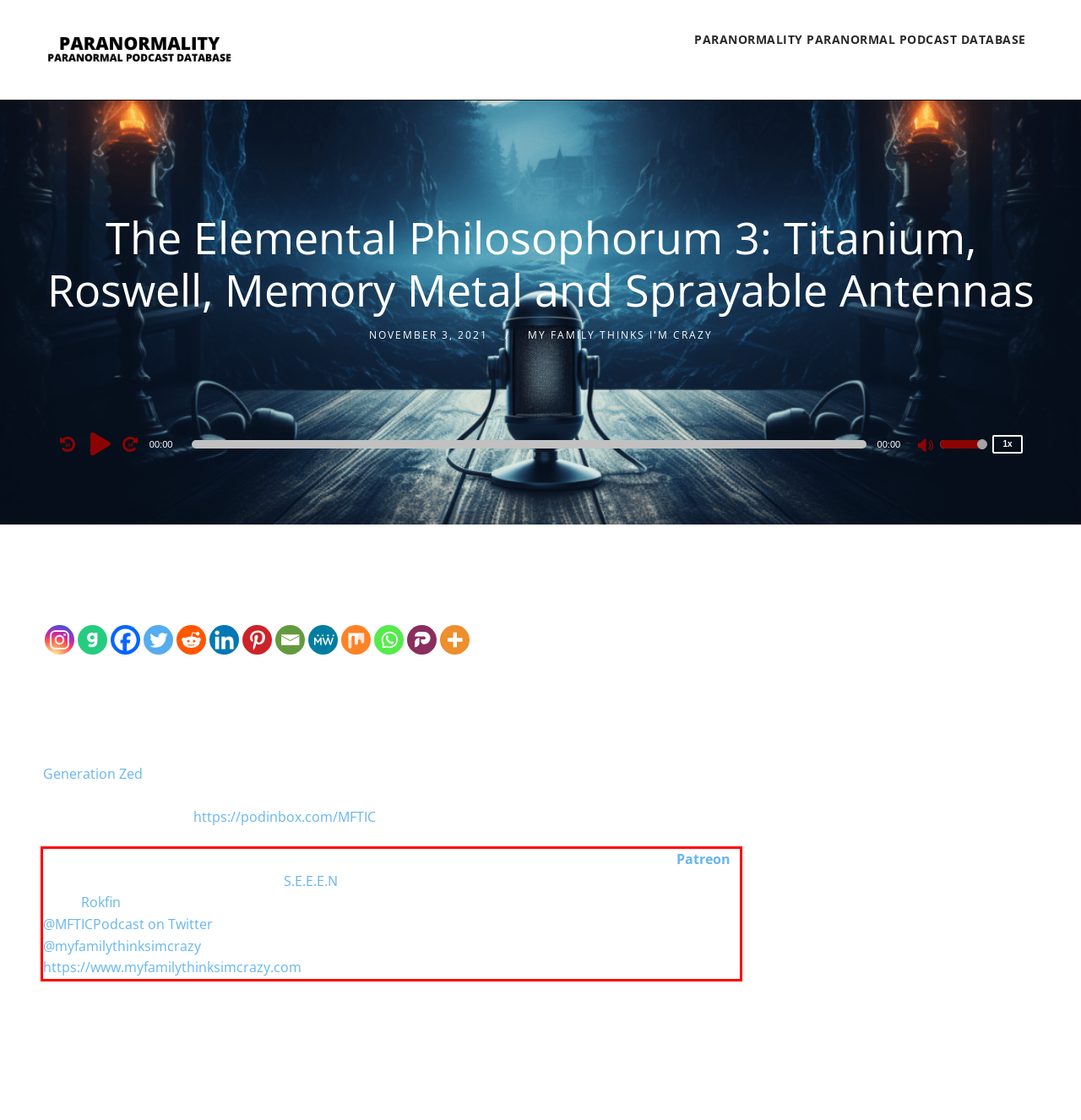You are looking at a screenshot of a webpage with a red rectangle bounding box. Use OCR to identify and extract the text content found inside this red bounding box.

For Exclusive My Family Thinks I’m Crazy Content: Only 2$ get 50+ Bonus Episodes, Sign up on our Patreon For Exclusive Episodes. Check out the S.E.E.E.N. or on Rokfin @MFTICPodcast on Twitter @myfamilythinksimcrazy on Instagram, Follow, Subscribe, Rate, and Review we appreciate you! https://www.myfamilythinksimcrazy.com